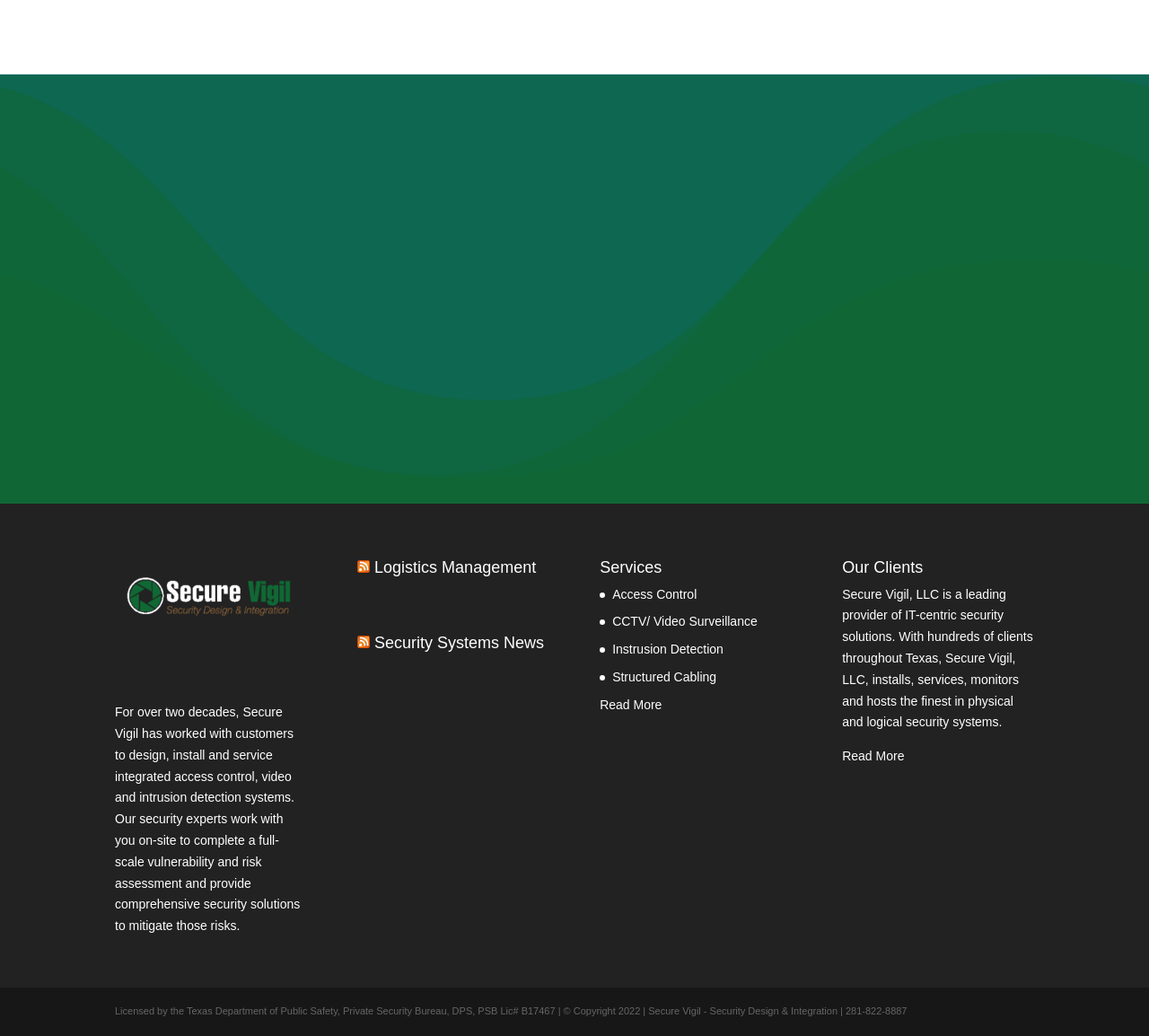Find the coordinates for the bounding box of the element with this description: "CCTV/ Video Surveillance".

[0.533, 0.593, 0.659, 0.607]